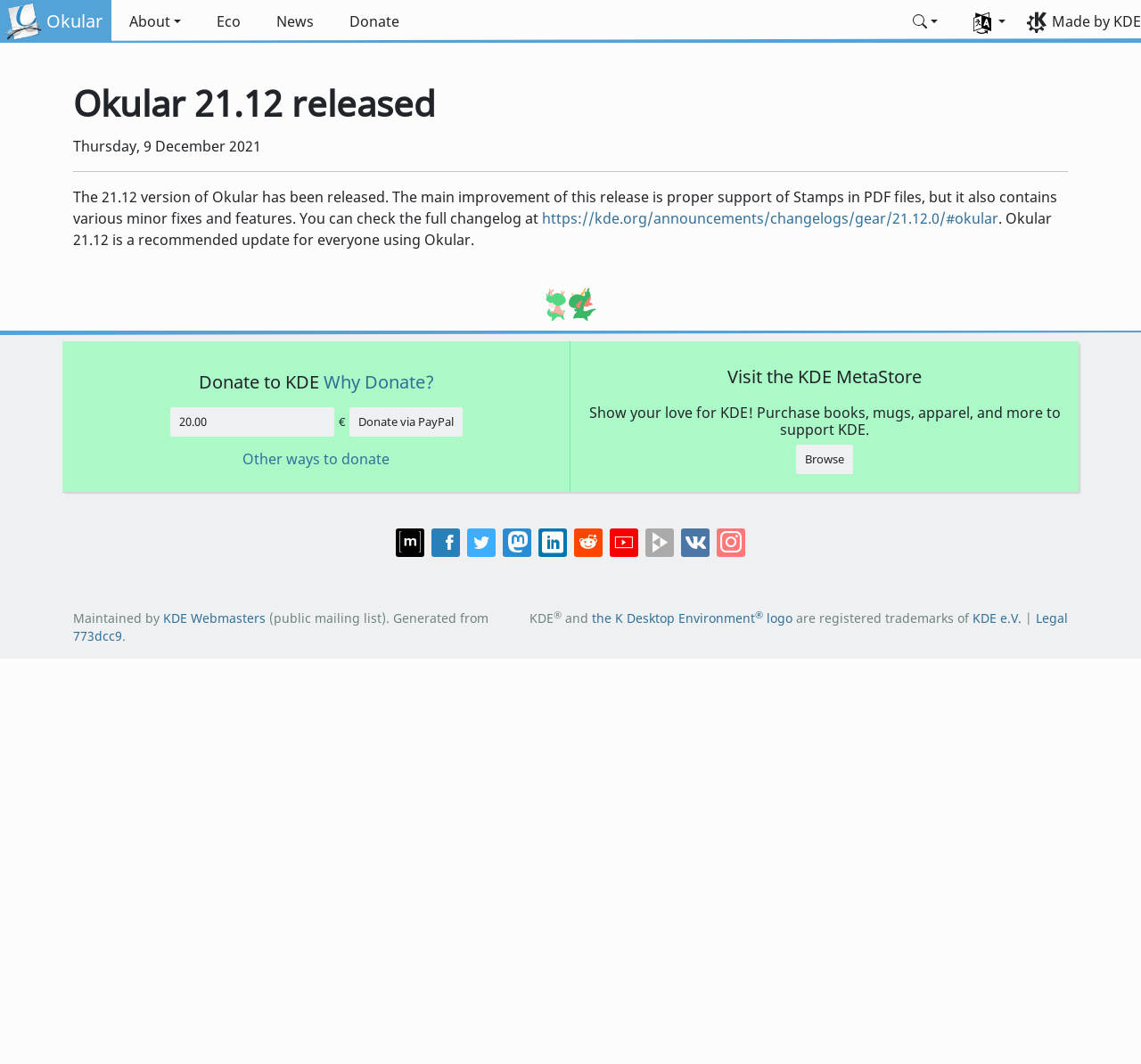Provide the bounding box coordinates of the section that needs to be clicked to accomplish the following instruction: "Visit the KDE MetaStore."

[0.516, 0.344, 0.93, 0.364]